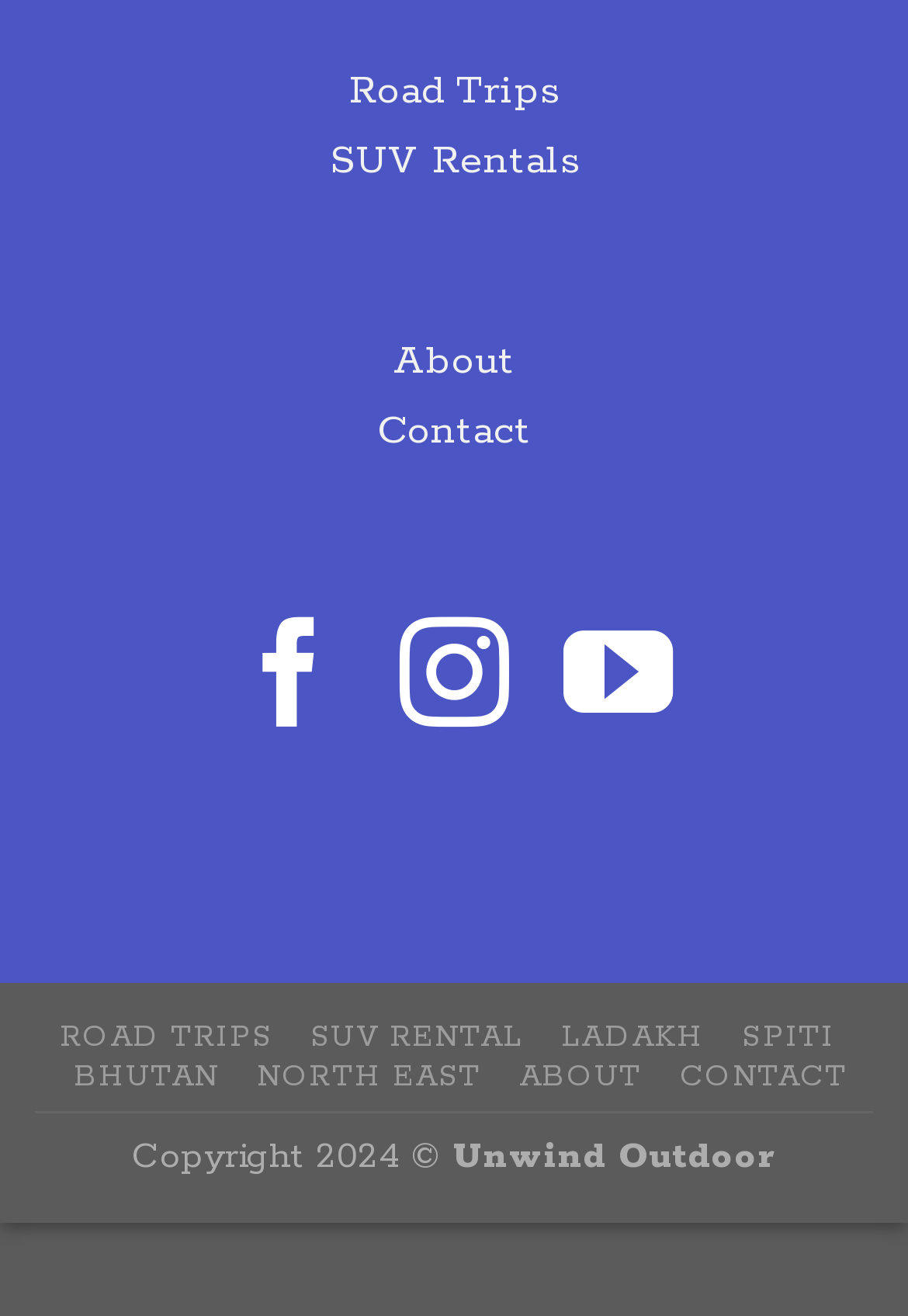How many road trip destinations are listed?
Using the image as a reference, deliver a detailed and thorough answer to the question.

I counted the number of road trip destinations by looking at the links 'LADAKH', 'SPITI', 'BHUTAN', 'NORTH EAST', and 'ROAD TRIPS' on the webpage.